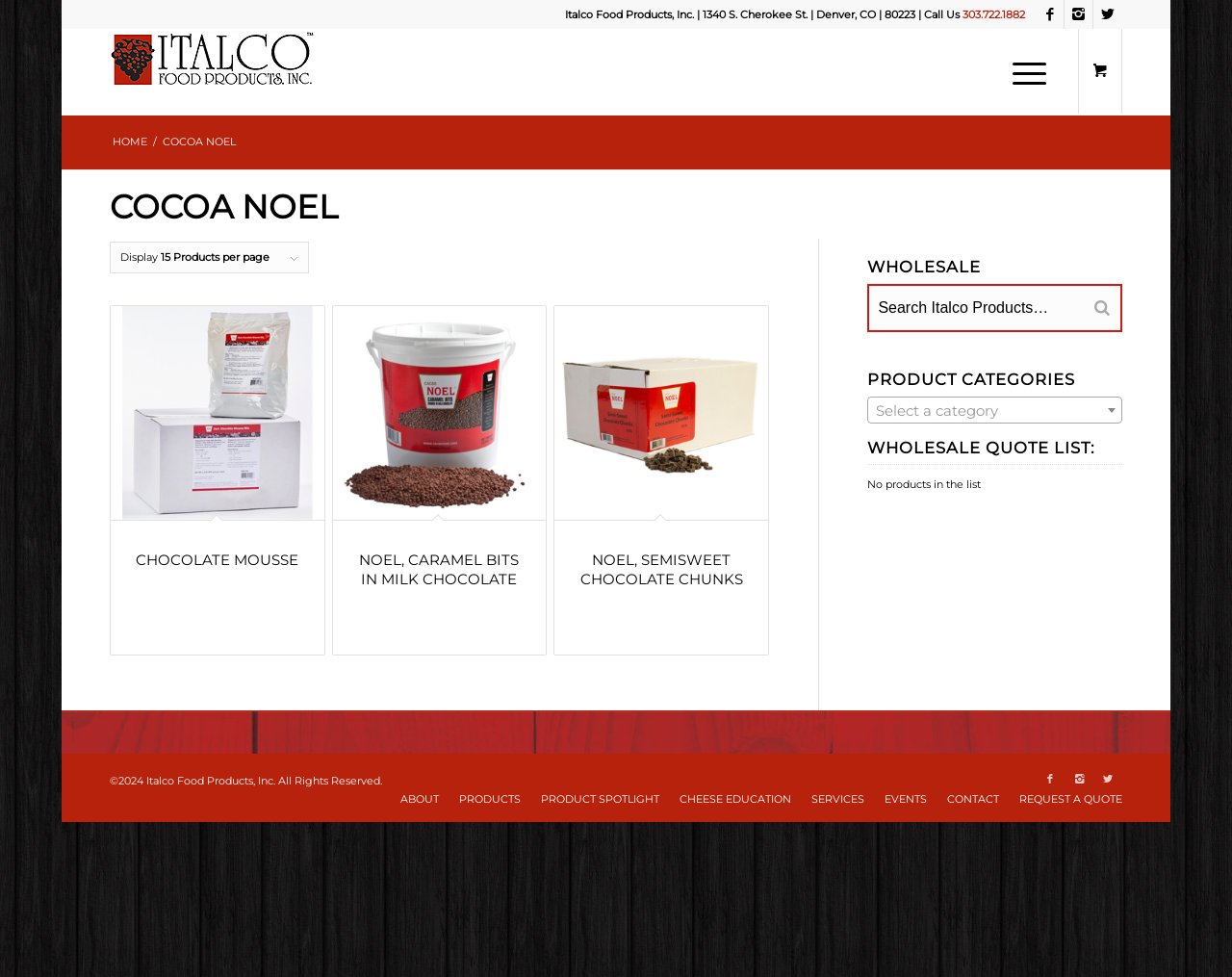Respond to the question below with a single word or phrase:
How many products are displayed per page?

15